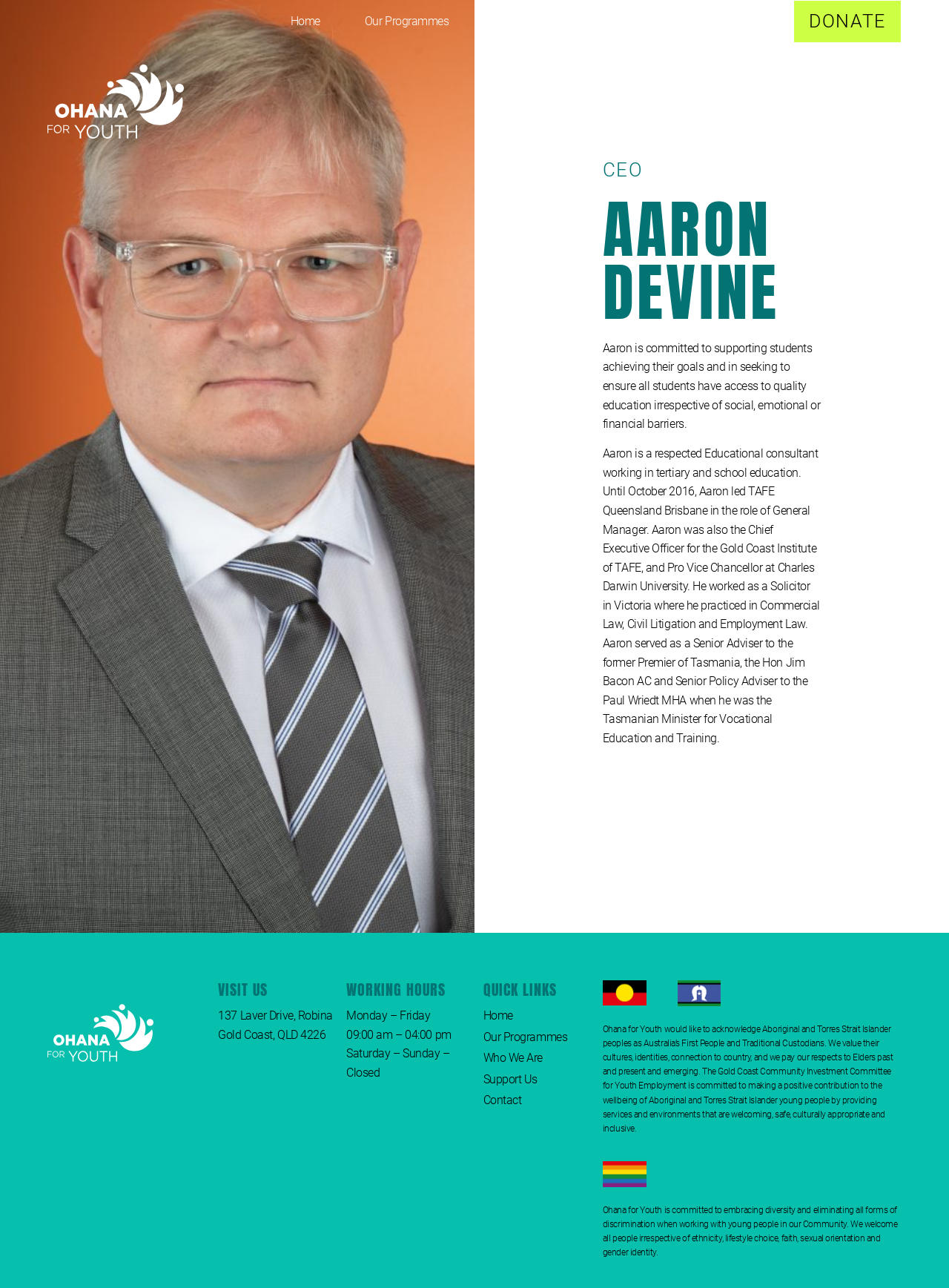Locate the bounding box coordinates of the element that should be clicked to fulfill the instruction: "Learn more about Our Programmes".

[0.376, 0.007, 0.481, 0.026]